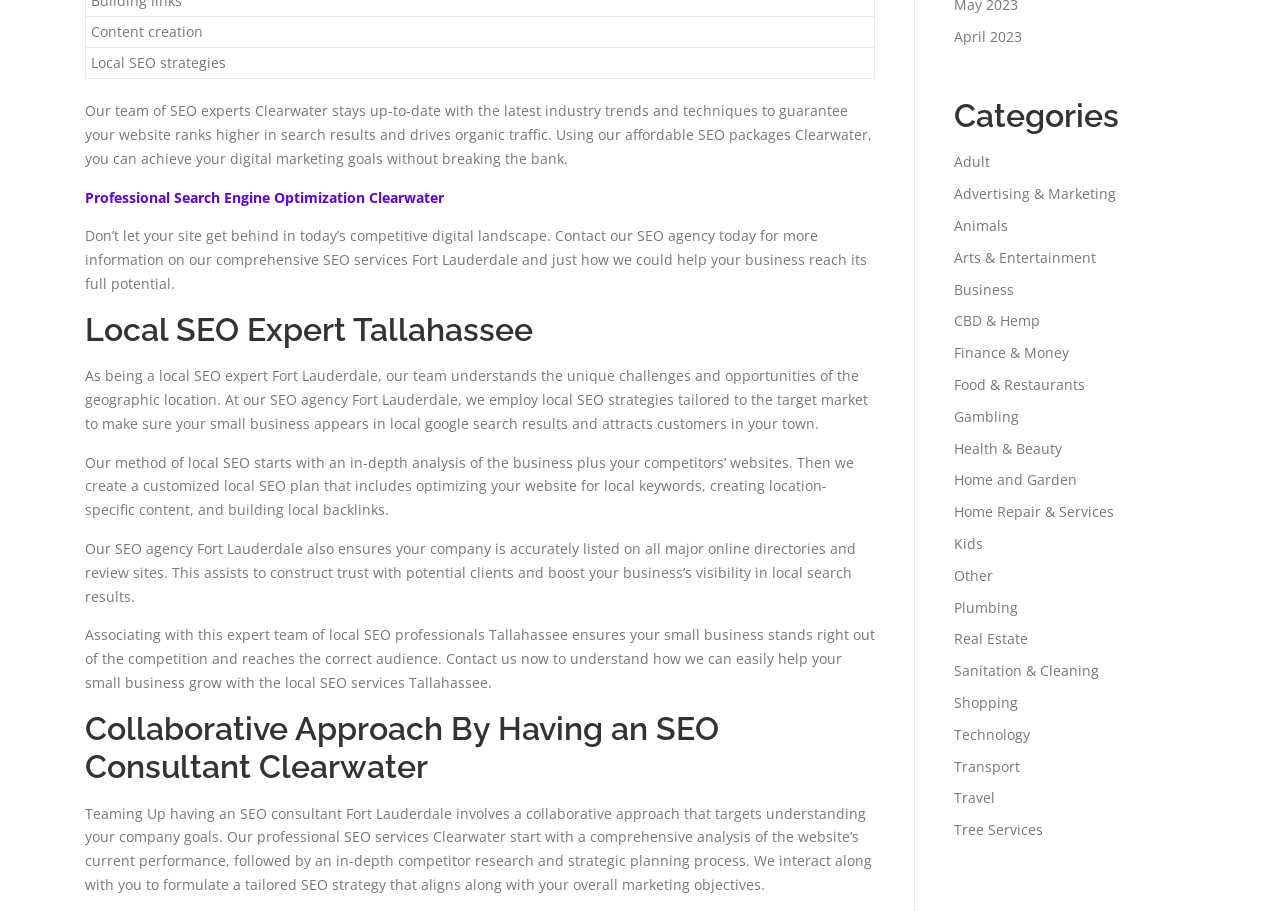Provide a short answer to the following question with just one word or phrase: What is included in the local SEO plan?

Optimizing website for local keywords